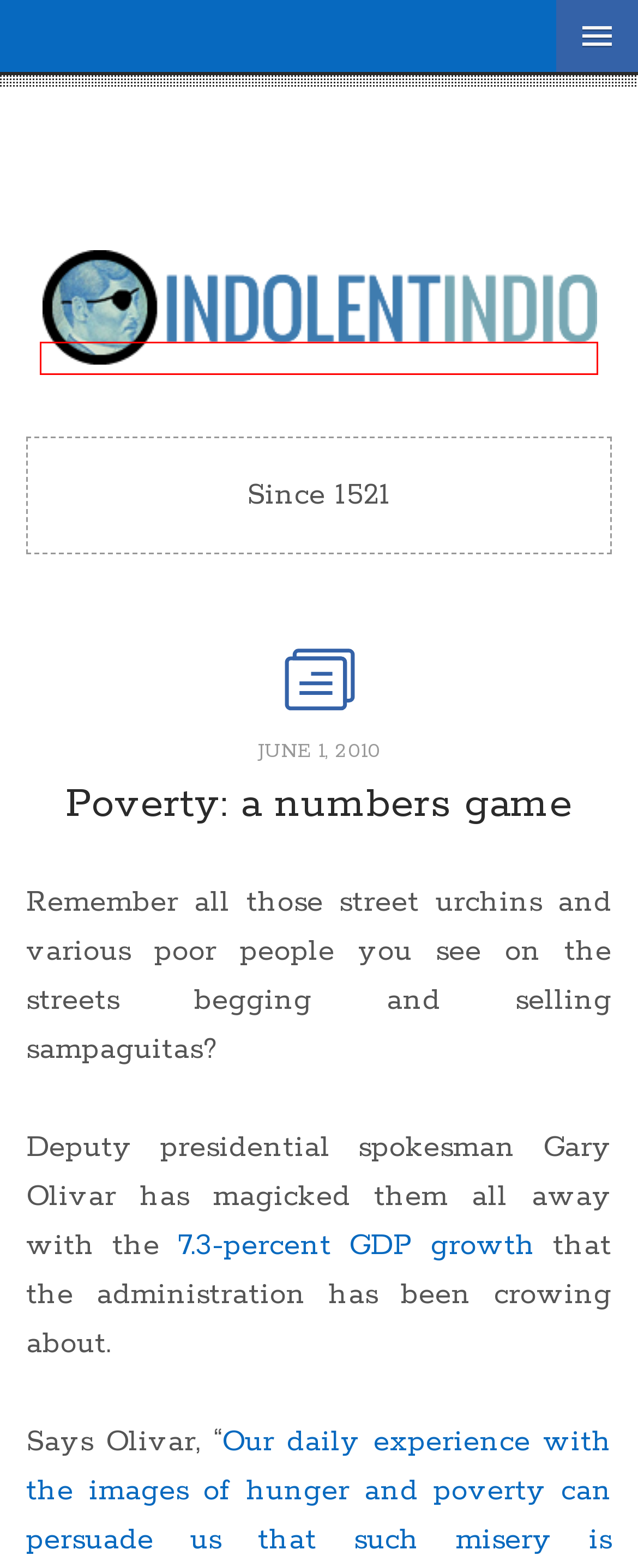You have been given a screenshot of a webpage with a red bounding box around a UI element. Select the most appropriate webpage description for the new webpage that appears after clicking the element within the red bounding box. The choices are:
A. February | 2012 | Indolent Indio
B. December | 2009 | Indolent Indio
C. January | 2009 | Indolent Indio
D. Indolent Indio | Since 1521
E. September | 2009 | Indolent Indio
F. November | 2015 | Indolent Indio
G. December | 2007 | Indolent Indio
H. December | 2012 | Indolent Indio

D